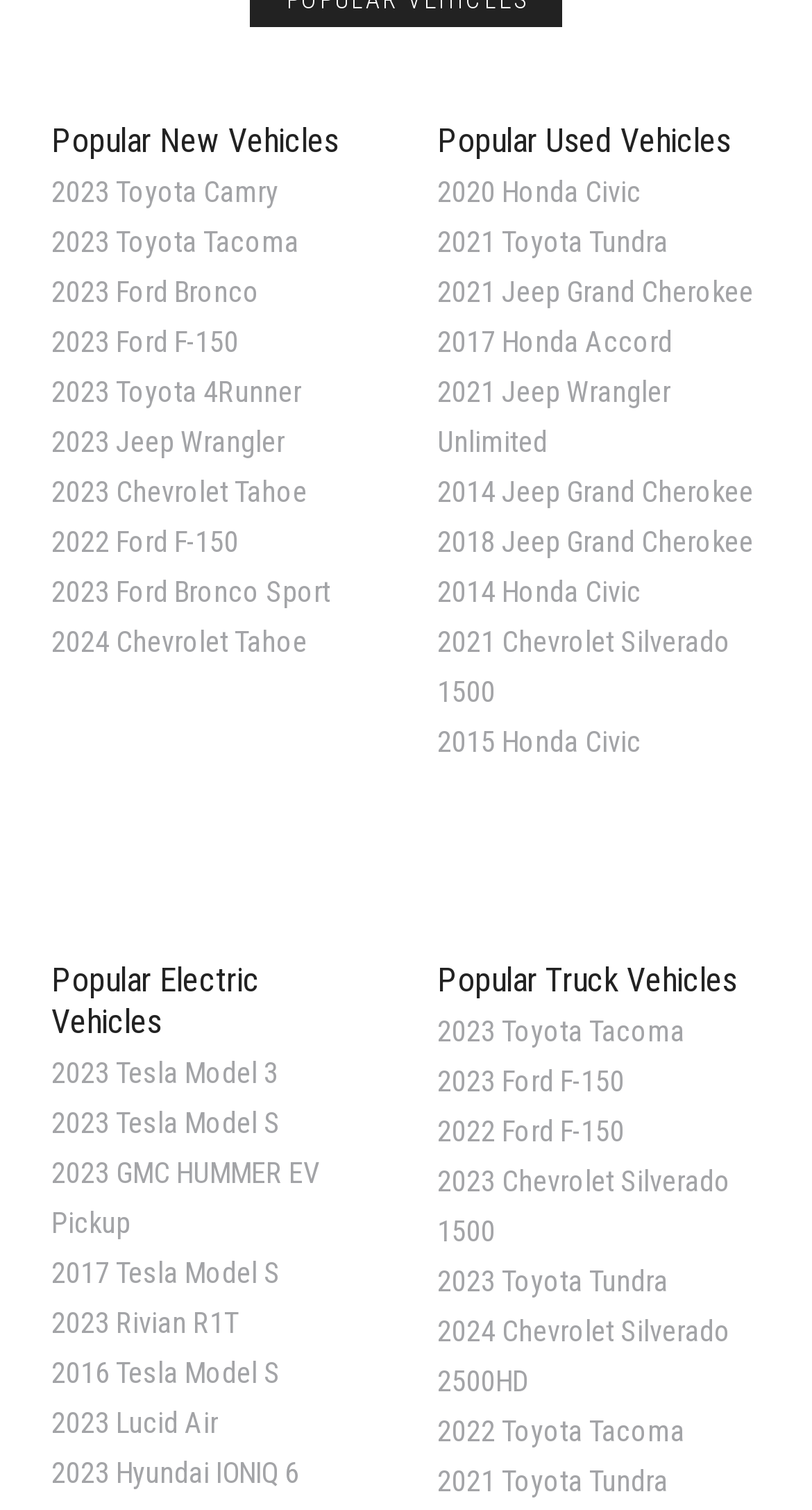Please provide a detailed answer to the question below by examining the image:
What type of vehicles are listed under 'Popular New Vehicles'?

By examining the links under the 'Popular New Vehicles' heading, I can see that they are all related to new cars and trucks, such as Toyota Camry, Ford Bronco, and Chevrolet Tahoe.